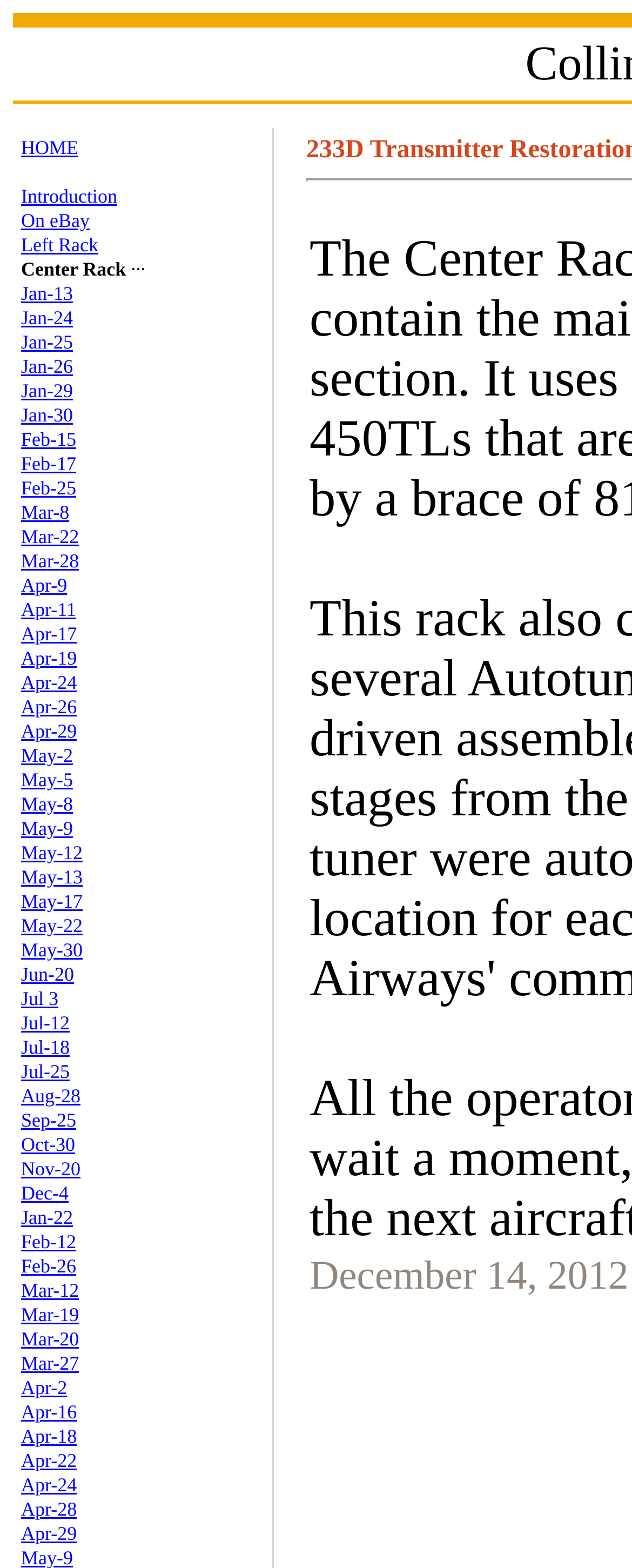What is the first link on the webpage?
Examine the image and give a concise answer in one word or a short phrase.

HOME